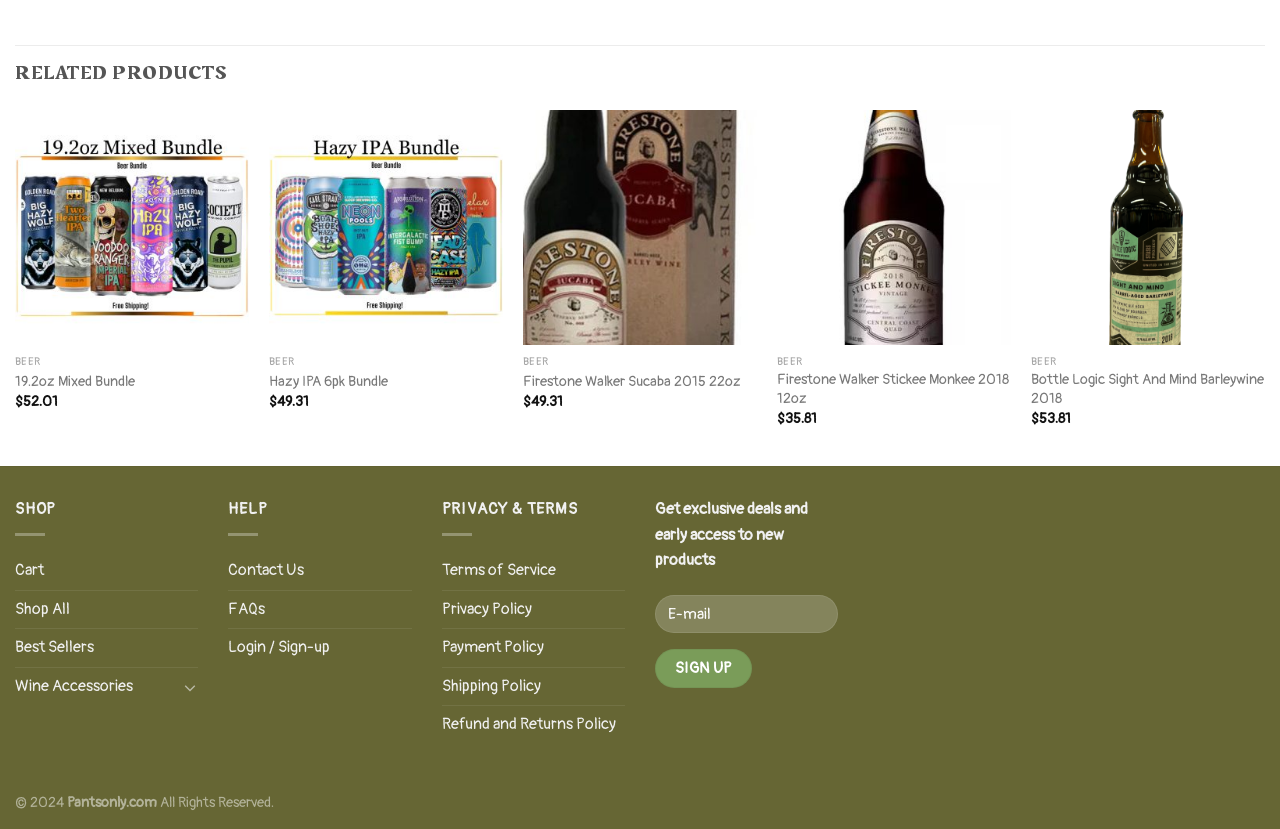Could you provide the bounding box coordinates for the portion of the screen to click to complete this instruction: "Go to shopping cart"?

[0.012, 0.666, 0.034, 0.711]